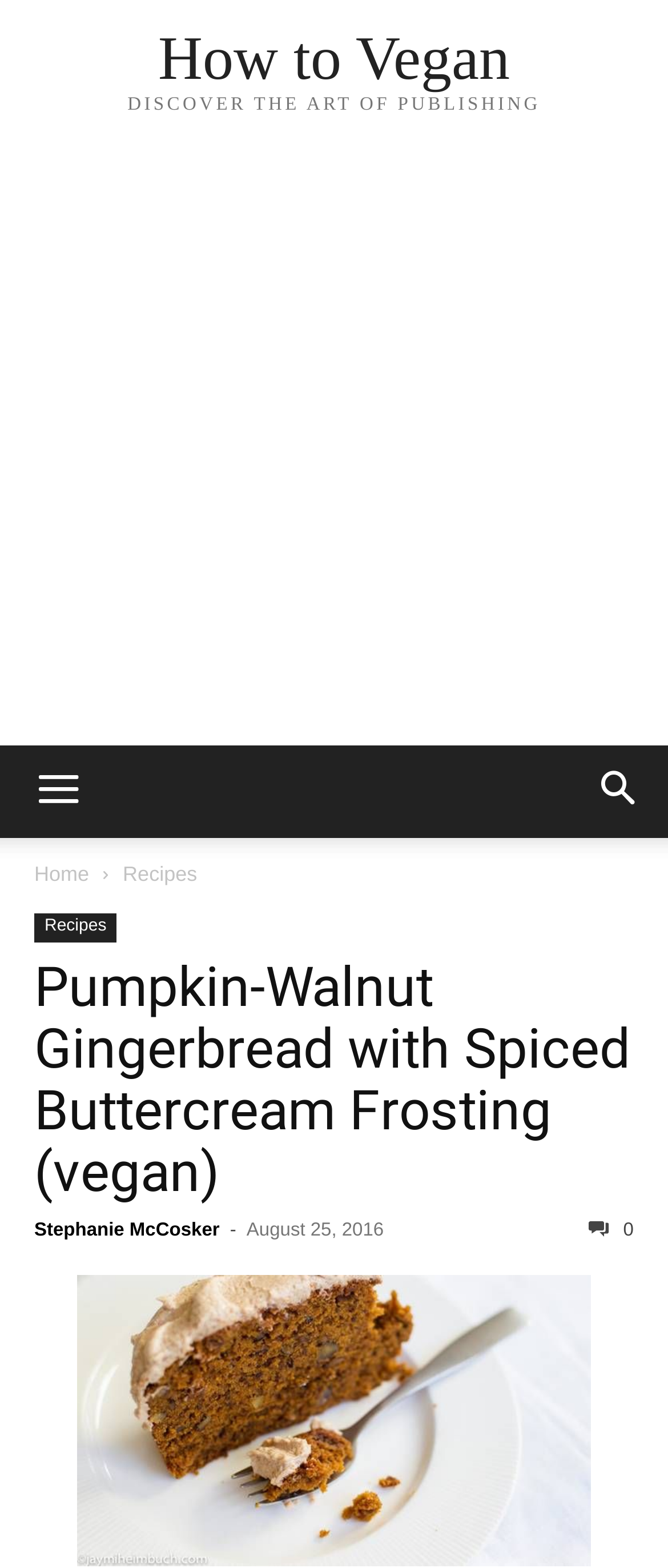Please determine the bounding box coordinates for the element with the description: "Stephanie McCosker".

[0.051, 0.778, 0.329, 0.791]